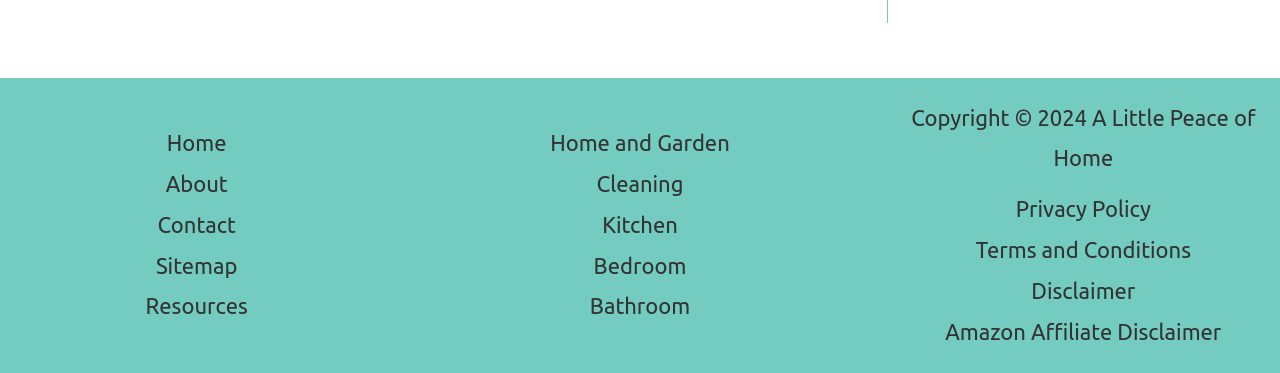Please respond in a single word or phrase: 
What is the last link in the second footer menu?

Amazon Affiliate Disclaimer